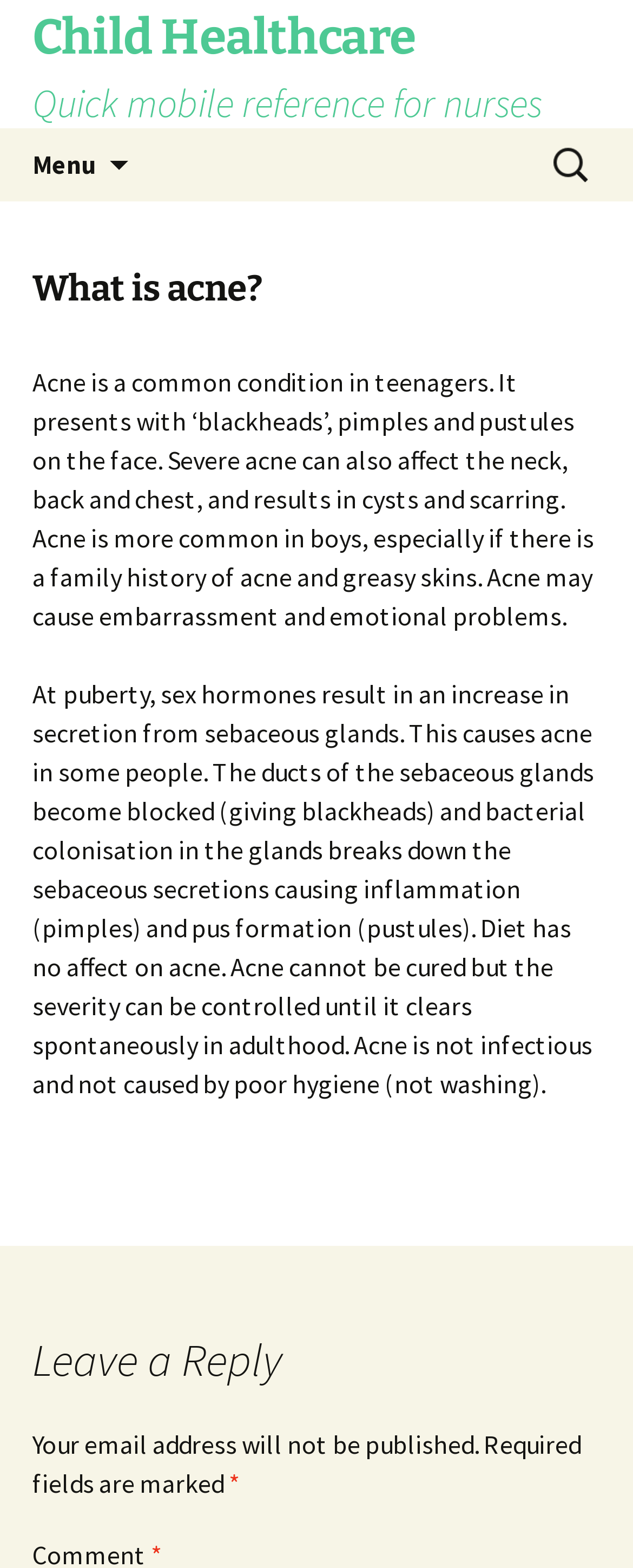Provide the bounding box coordinates for the specified HTML element described in this description: "Menu". The coordinates should be four float numbers ranging from 0 to 1, in the format [left, top, right, bottom].

[0.0, 0.082, 0.203, 0.128]